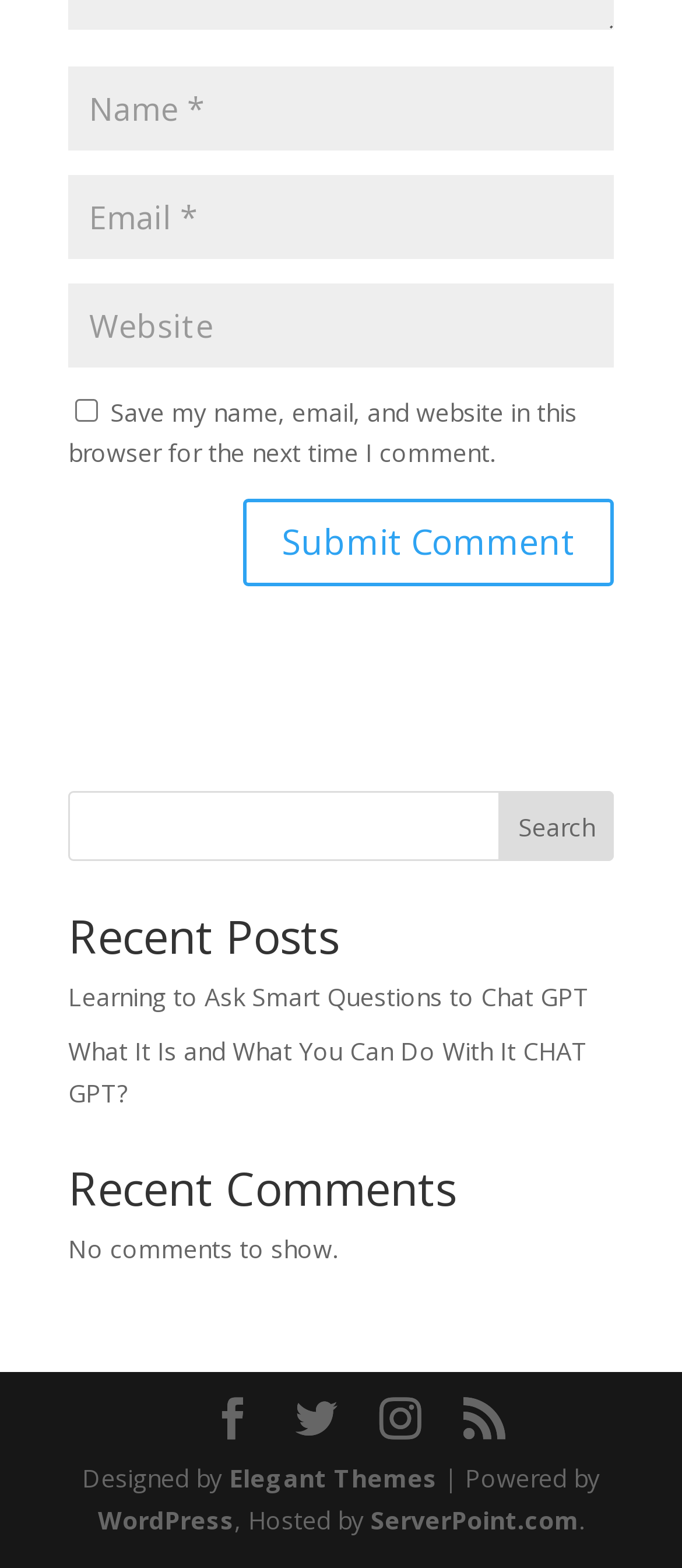Please find and report the bounding box coordinates of the element to click in order to perform the following action: "Click on the topic 'Terra Whats next after 4 th recovery proposal?'". The coordinates should be expressed as four float numbers between 0 and 1, in the format [left, top, right, bottom].

None